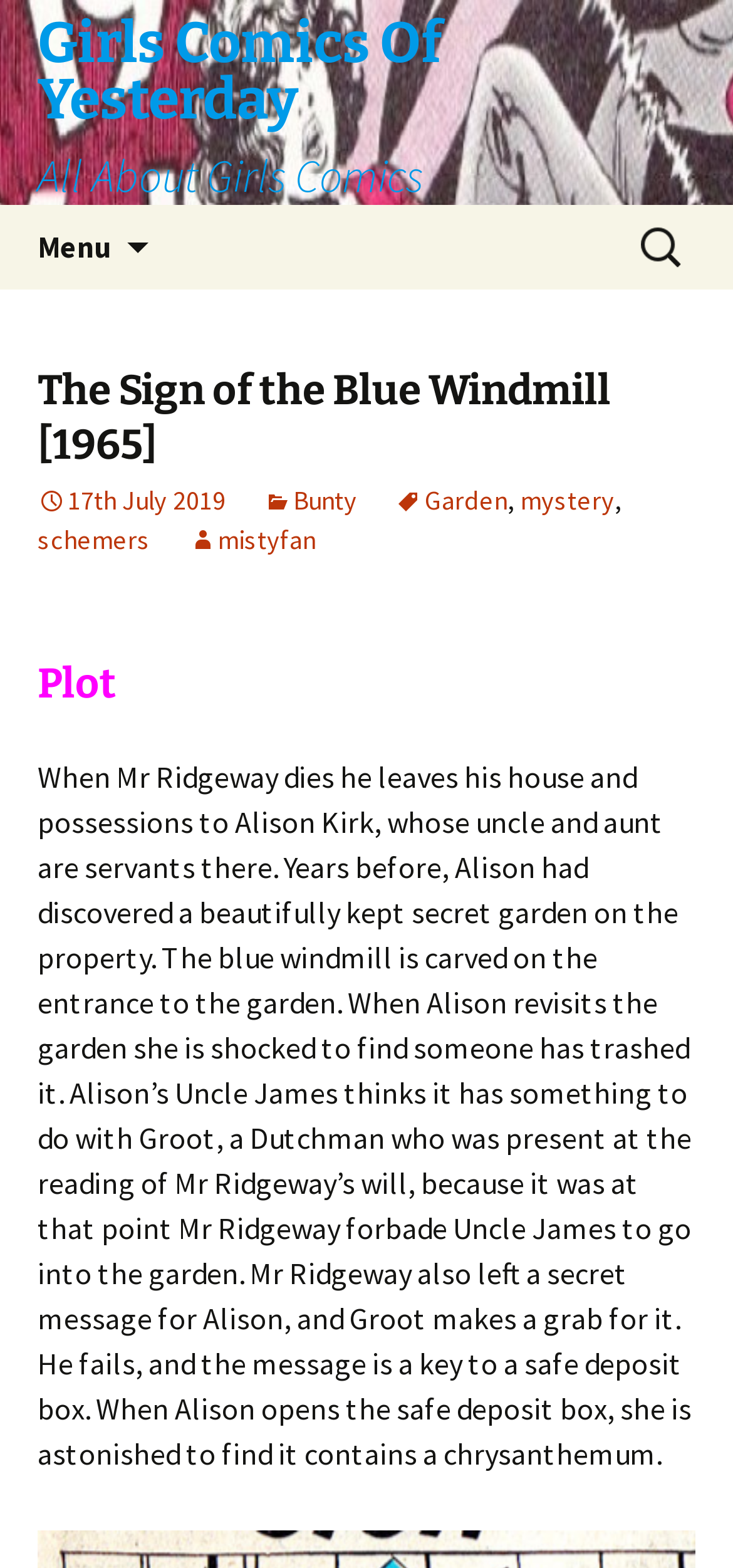Is there a search bar?
Please answer the question with as much detail and depth as you can.

I can see a search bar on the webpage because there is a UI element with the type 'search' and a bounding box coordinate of [0.862, 0.132, 0.949, 0.183]. Additionally, there is a StaticText element with the text 'Search for:' inside the search bar.